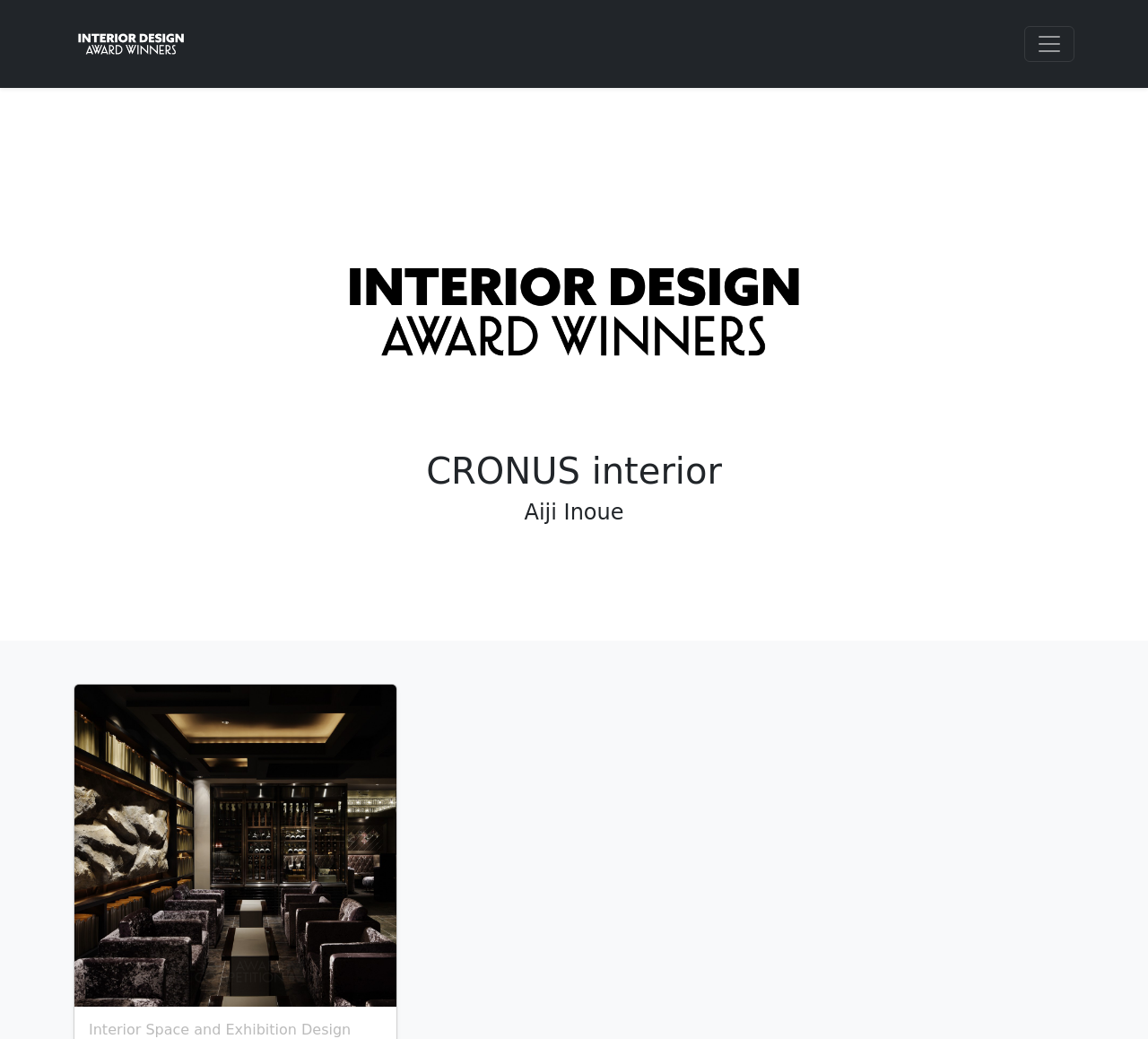Please provide a brief answer to the following inquiry using a single word or phrase:
How many images are on the webpage?

3